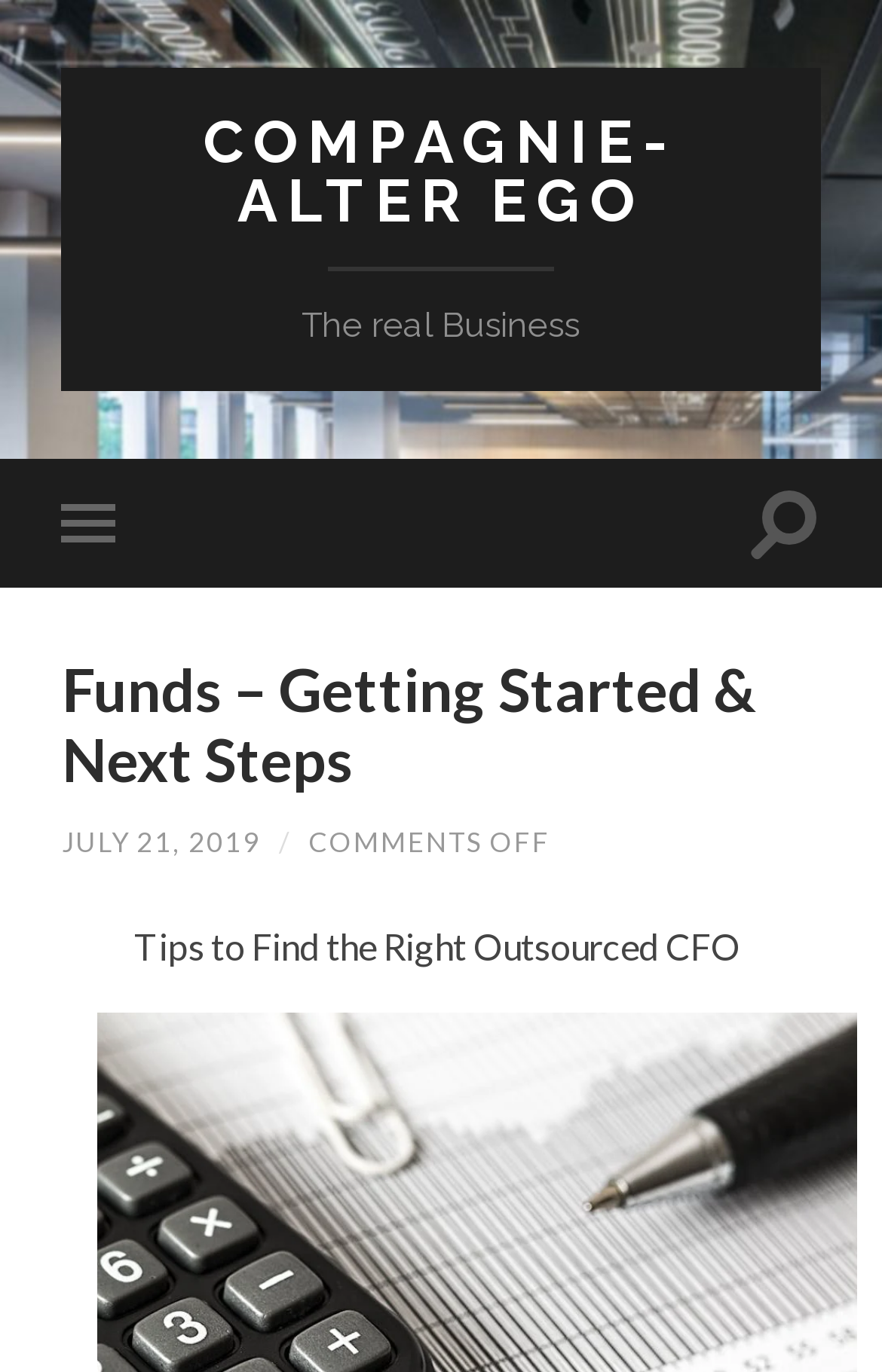Generate a comprehensive description of the webpage.

The webpage is about Compagnie-alter ego, a company that provides financial services. At the top of the page, there is a large heading that reads "COMPAGNIE-ALTER EGO" with a link to the company's main page. Below this heading, there is a smaller heading that says "The real Business".

On the left side of the page, there are two buttons, one above the other, with no text labels. On the right side of the page, there is a heading that reads "Funds – Getting Started & Next Steps" with a link to a related page. Below this heading, there is a link to a specific date, "JULY 21, 2019", followed by a forward slash and the text "COMMENTS OFF".

The main content of the page is divided into two sections. The first section has a heading that reads "ON FUNDS – GETTING STARTED & NEXT STEPS" and appears to be an introduction or summary of the topic. The second section has a heading that reads "Tips to Find the Right Outsourced CFO" and appears to be an article or blog post related to financial management.

Overall, the page has a simple layout with clear headings and concise text, making it easy to navigate and understand.